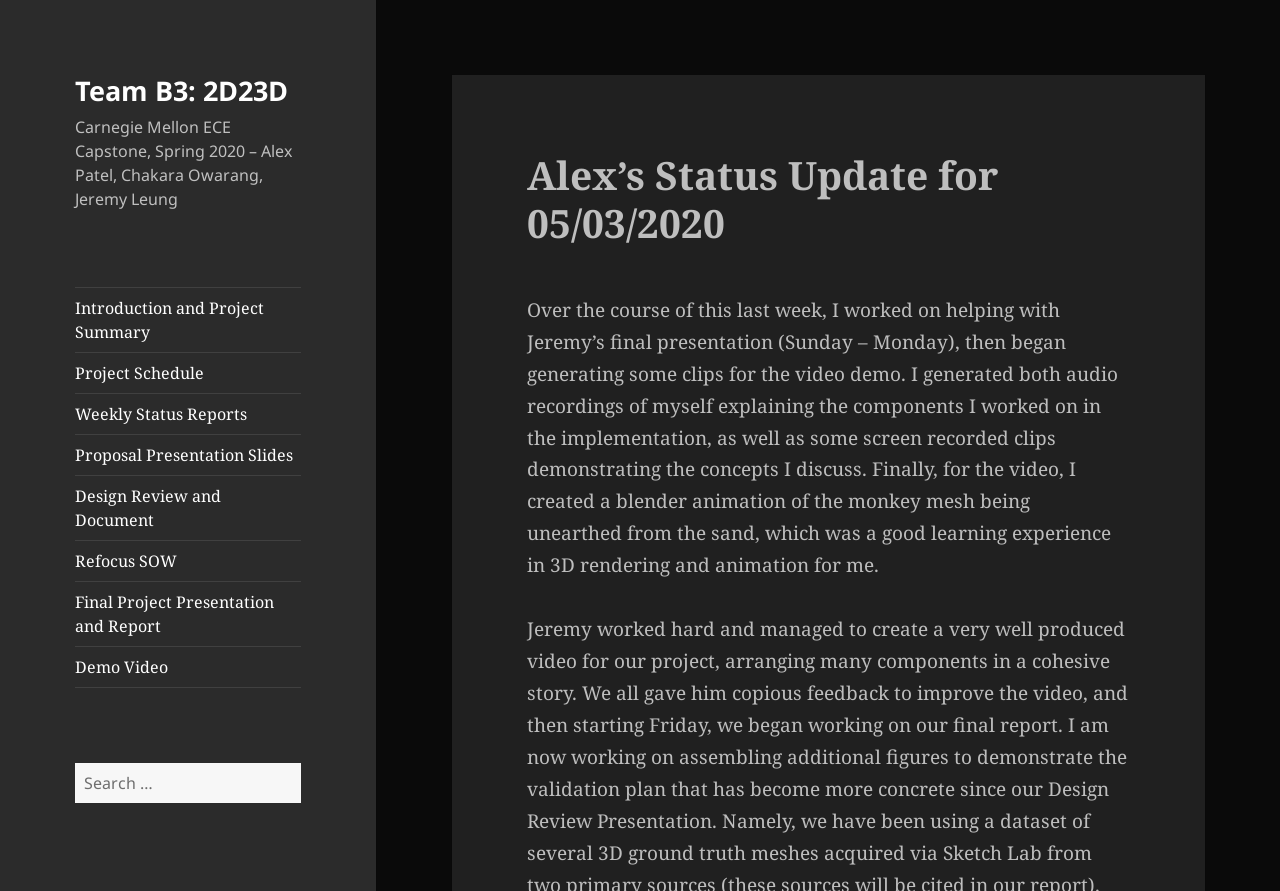What is the name of the first team member mentioned?
Please answer using one word or phrase, based on the screenshot.

Alex Patel